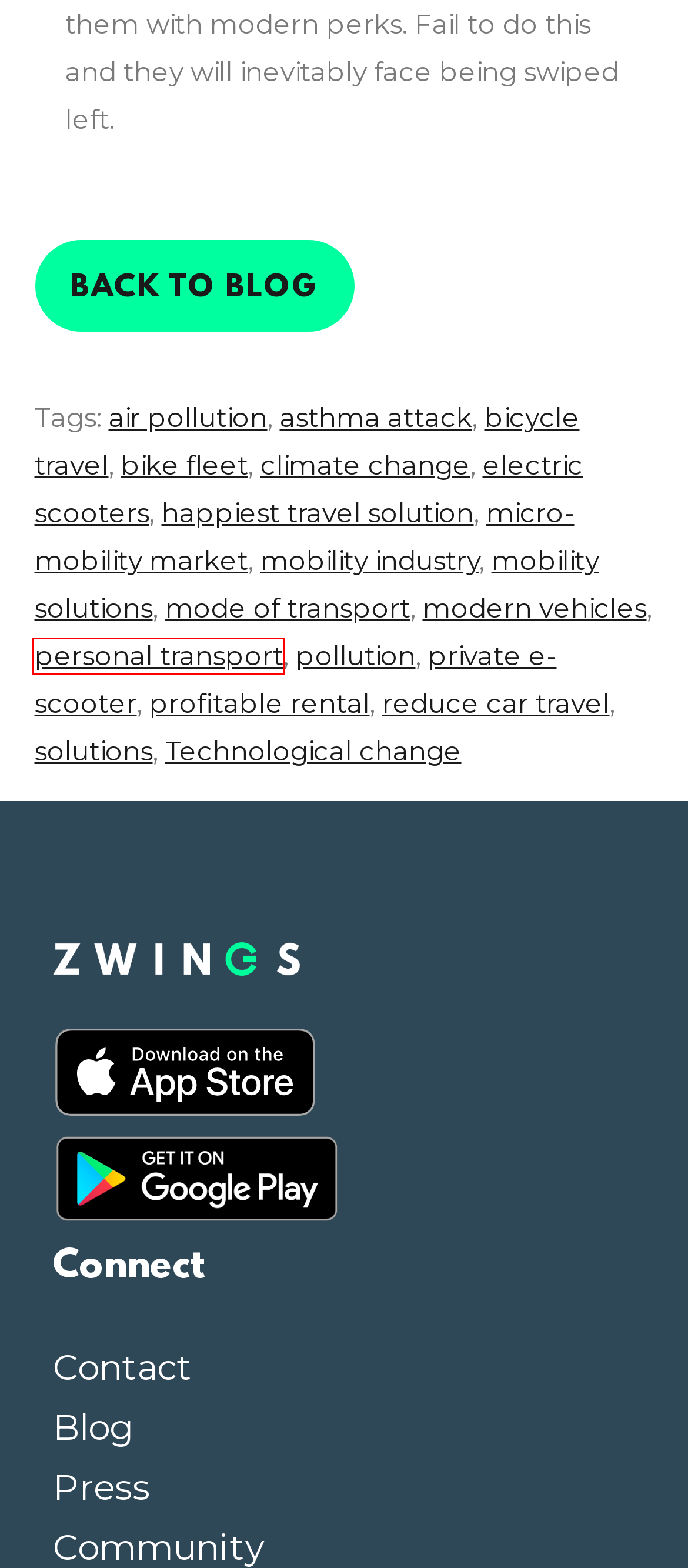You see a screenshot of a webpage with a red bounding box surrounding an element. Pick the webpage description that most accurately represents the new webpage after interacting with the element in the red bounding box. The options are:
A. electric scooters Archives - Zwings
B. modern vehicles Archives - Zwings
C. climate change Archives - Zwings
D. pollution Archives - Zwings
E. personal transport Archives - Zwings
F. happiest travel solution Archives - Zwings
G. bicycle travel Archives - Zwings
H. Blog - Zwings

E